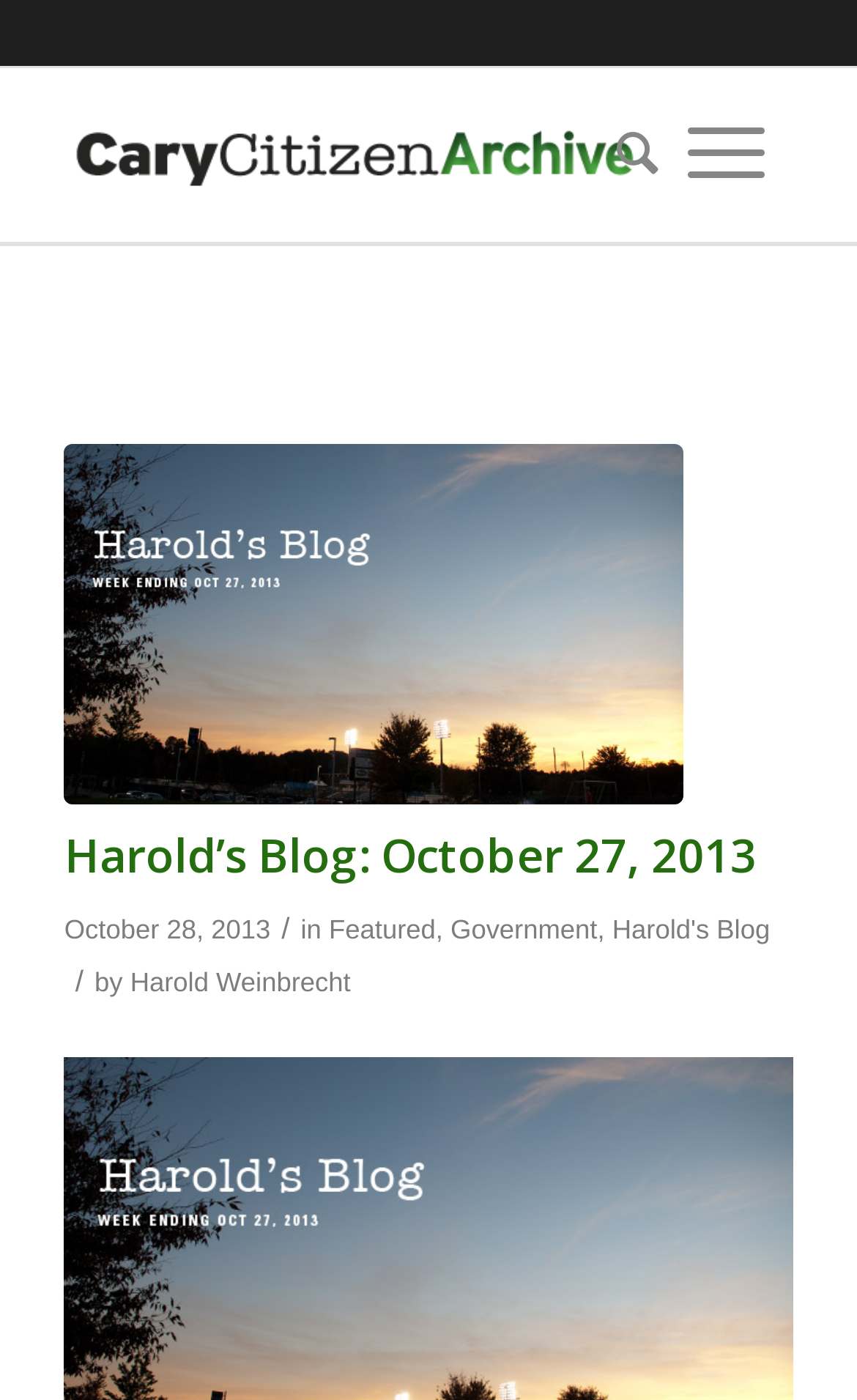Please determine the bounding box coordinates of the element to click in order to execute the following instruction: "view Harold's Blog". The coordinates should be four float numbers between 0 and 1, specified as [left, top, right, bottom].

[0.714, 0.652, 0.898, 0.674]